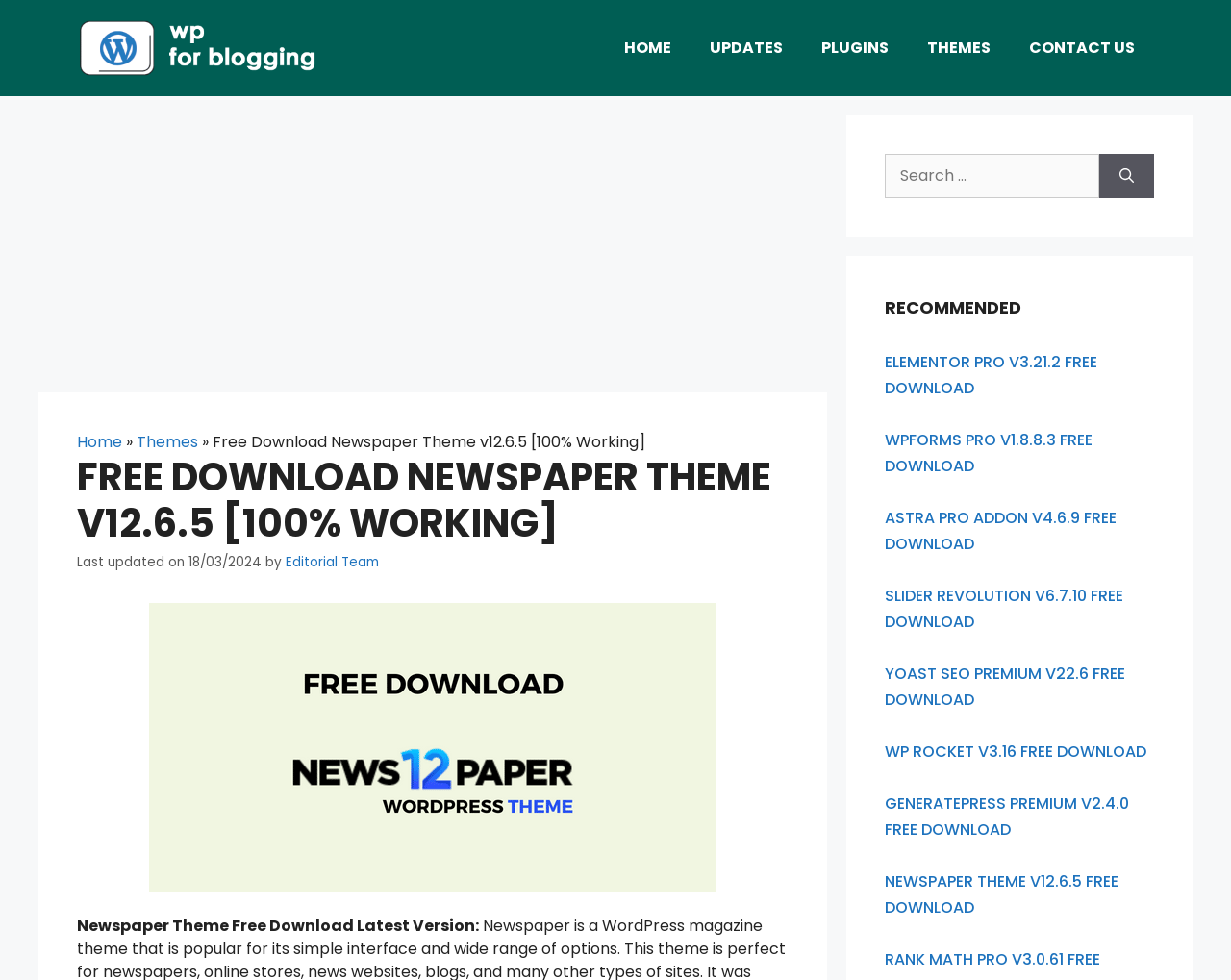Can you give a comprehensive explanation to the question given the content of the image?
How many navigation links are there?

I counted the number of links in the primary navigation section, which are HOME, UPDATES, PLUGINS, THEMES, and CONTACT US.